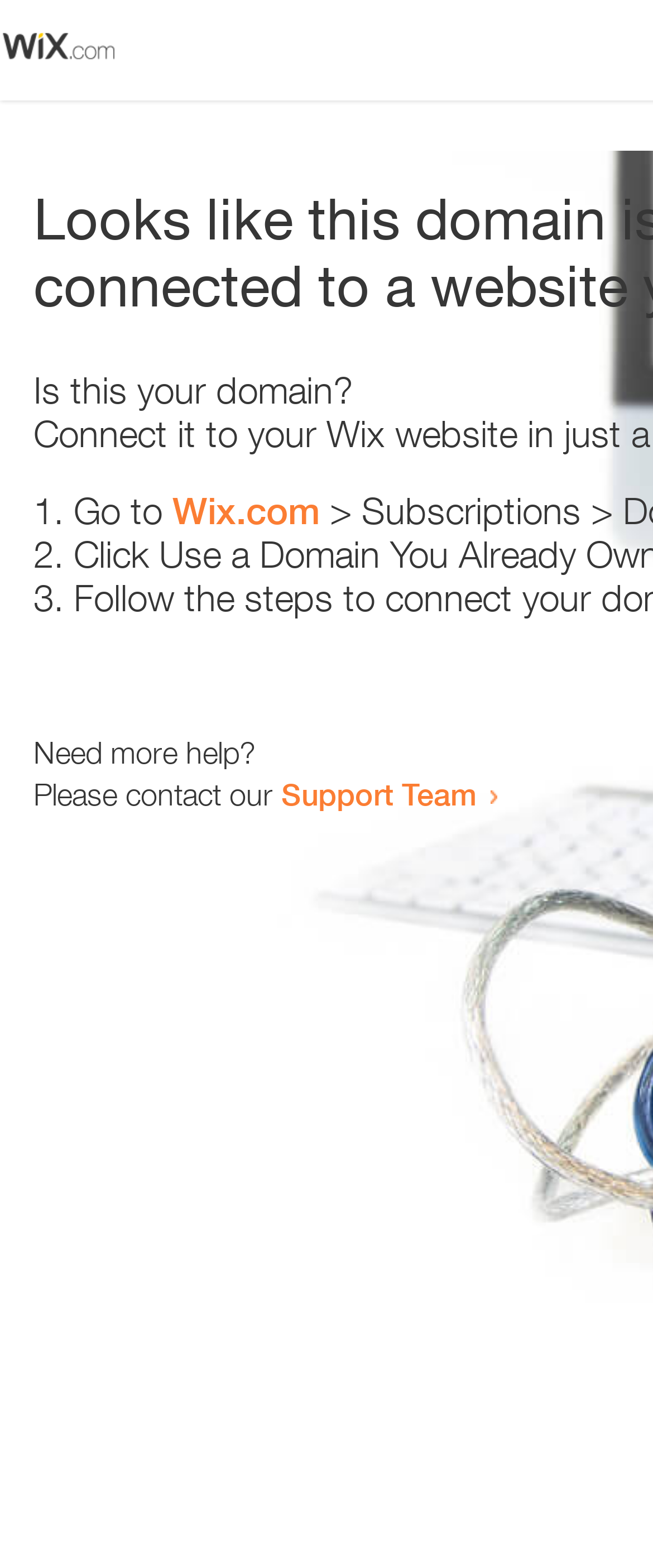Articulate a complete and detailed caption of the webpage elements.

The webpage appears to be an error page, with a small image at the top left corner. Below the image, there is a question "Is this your domain?" in a prominent position. 

To the right of the question, there is a numbered list with three items. The first item starts with "1." and suggests going to "Wix.com". The second item starts with "2." and the third item starts with "3.", but their contents are not specified. 

Below the list, there is a message "Need more help?" followed by a sentence "Please contact our Support Team" with a link to the Support Team. The link is positioned to the right of the sentence.